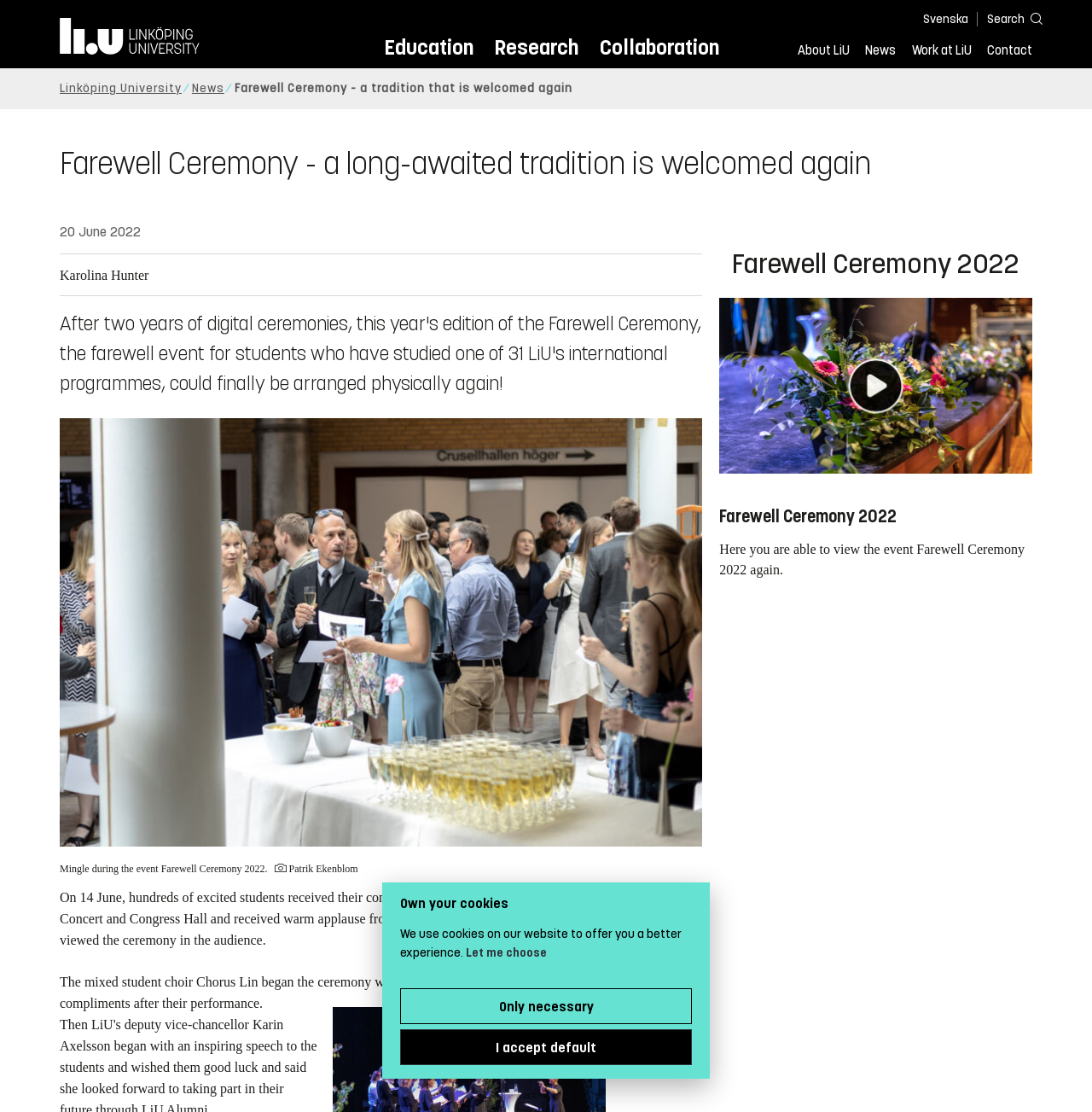Describe all the key features and sections of the webpage thoroughly.

The webpage is about the Farewell Ceremony at Linköping University, which was held physically again after two years of digital ceremonies. At the top of the page, there are several links to different sections of the university's website, including "Education", "Research", "Collaboration", "About LiU", "News", and "Work at LiU". Below these links, there is a navigation breadcrumb trail showing the current page's location within the website.

The main content of the page is divided into two columns. The left column contains a heading that reads "Farewell Ceremony - a long-awaited tradition is welcomed again", followed by a date "20 June 2022" and an author's name "Karolina Hunter". Below this, there is a figure with an image of the event, accompanied by a caption and a photographer's credit.

The right column contains a series of paragraphs describing the event. The first paragraph explains that hundreds of students received their congratulatory letters on stage, accompanied by applause from family and friends. The second paragraph mentions the student choir Chorus Lin's performance at the ceremony.

Below these paragraphs, there is a heading "Farewell Ceremony 2022" followed by a figure with an image of multi-colored flowers at a stage. There is also a link to view the event again.

At the bottom of the page, there is a dialog box titled "Own your cookies" that explains the university's use of cookies on their website and provides options for users to choose their cookie settings.

There are several images on the page, including one of the event, a figure with an image of multi-colored flowers, and a photographer's credit.